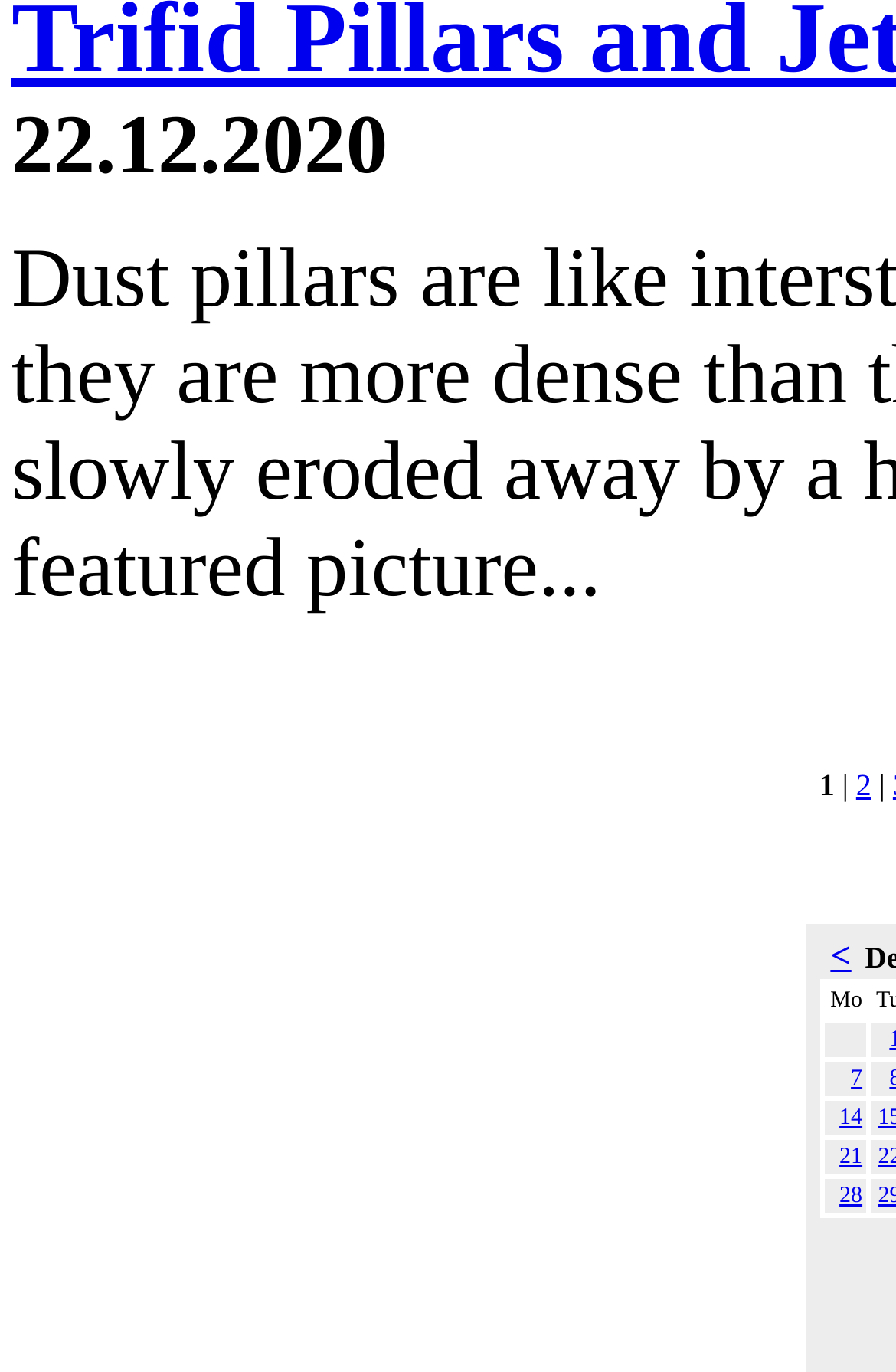Look at the image and write a detailed answer to the question: 
What is the smallest number in the table?

The table contains several numbers, and the smallest number is 7, which can be found in the LayoutTableCell element with the text '7' and bounding box coordinates [0.922, 0.774, 0.968, 0.799].